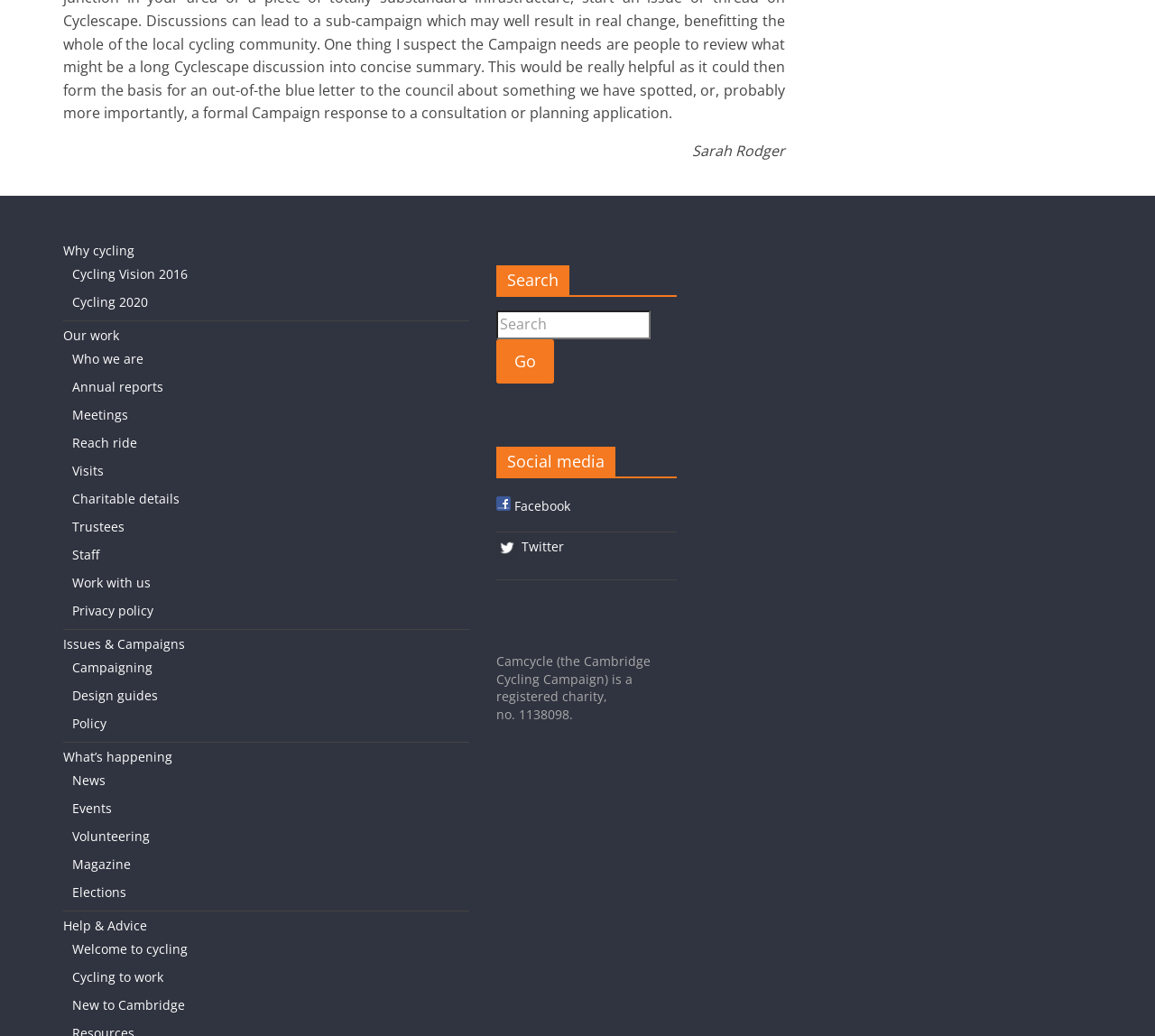What is the purpose of the search box?
Provide a detailed and well-explained answer to the question.

The search box is located in the middle of the webpage, accompanied by a 'Go' button, which implies that its purpose is to allow users to search for specific content within the webpage or the website.